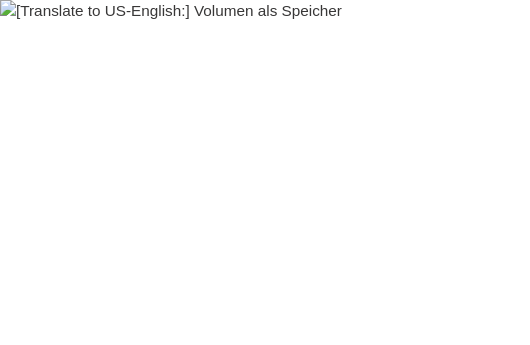Explain the content of the image in detail.

The image features a visual representation related to the concept of "Volume as Storage" in the context of heat exchanger technology, specifically the GEOKOAX system. This innovative approach emphasizes the significance of increased fluid capacity within the coaxial tubes, enabling more efficient heat transfer. The image visually supports the discourse on how this enhanced volume leads to better energy storage and management, helping to optimize the performance of heating systems by allowing for a precise release of energy and longer operational periods. This principle serves as a critical aspect of the overall efficacy and longevity of thermal equipment, facilitating improved annual performance metrics.